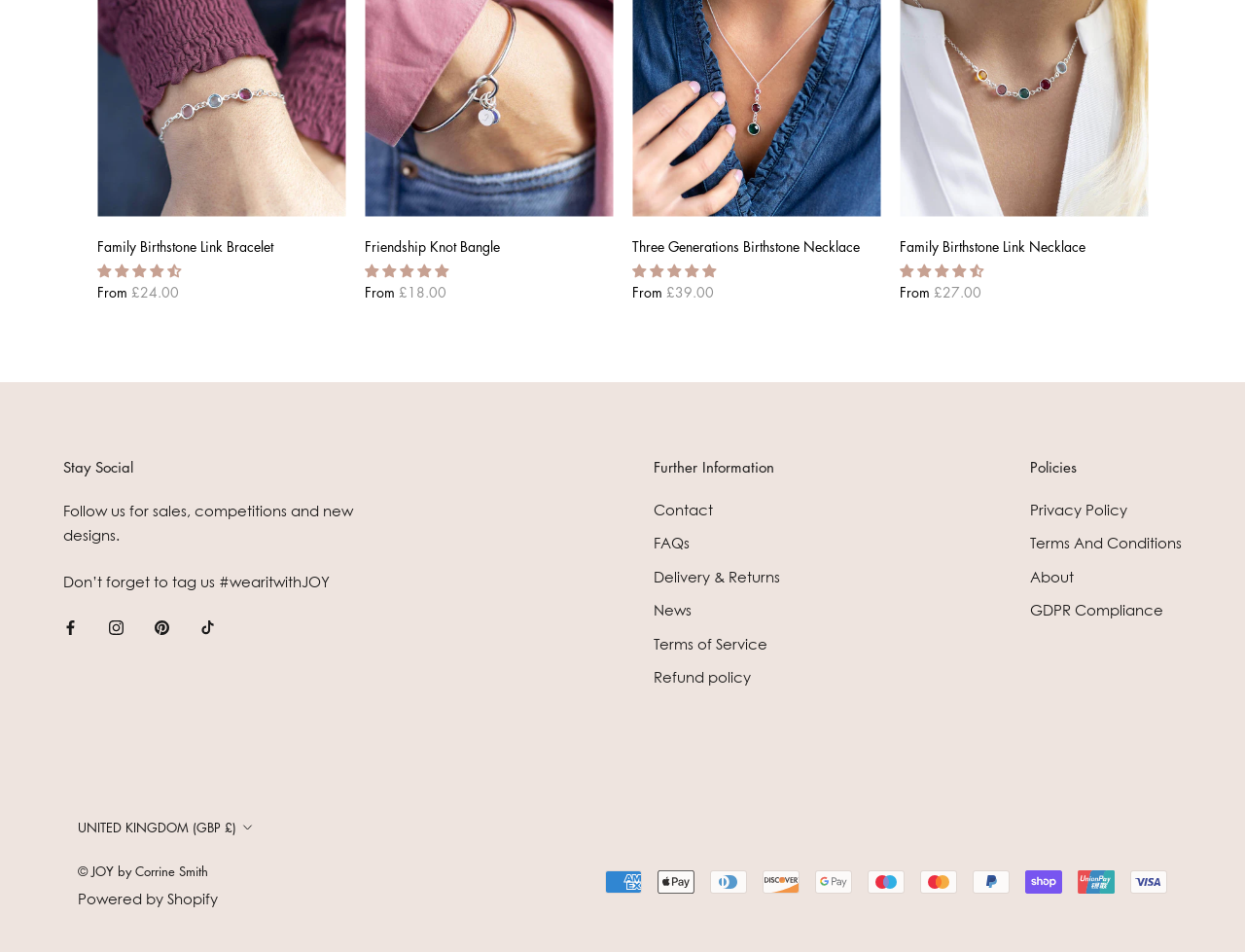Please pinpoint the bounding box coordinates for the region I should click to adhere to this instruction: "Select UNITED KINGDOM (GBP £) as currency".

[0.062, 0.856, 0.204, 0.882]